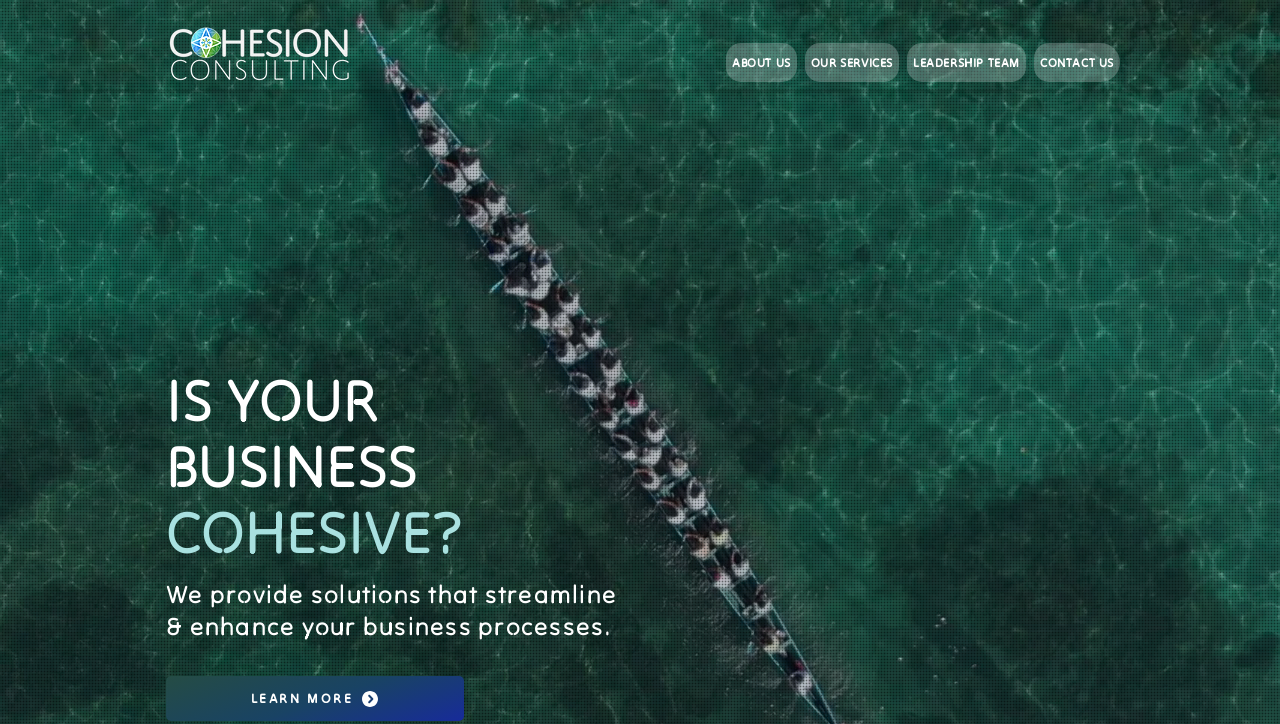Provide a short, one-word or phrase answer to the question below:
How many navigation links are there?

4